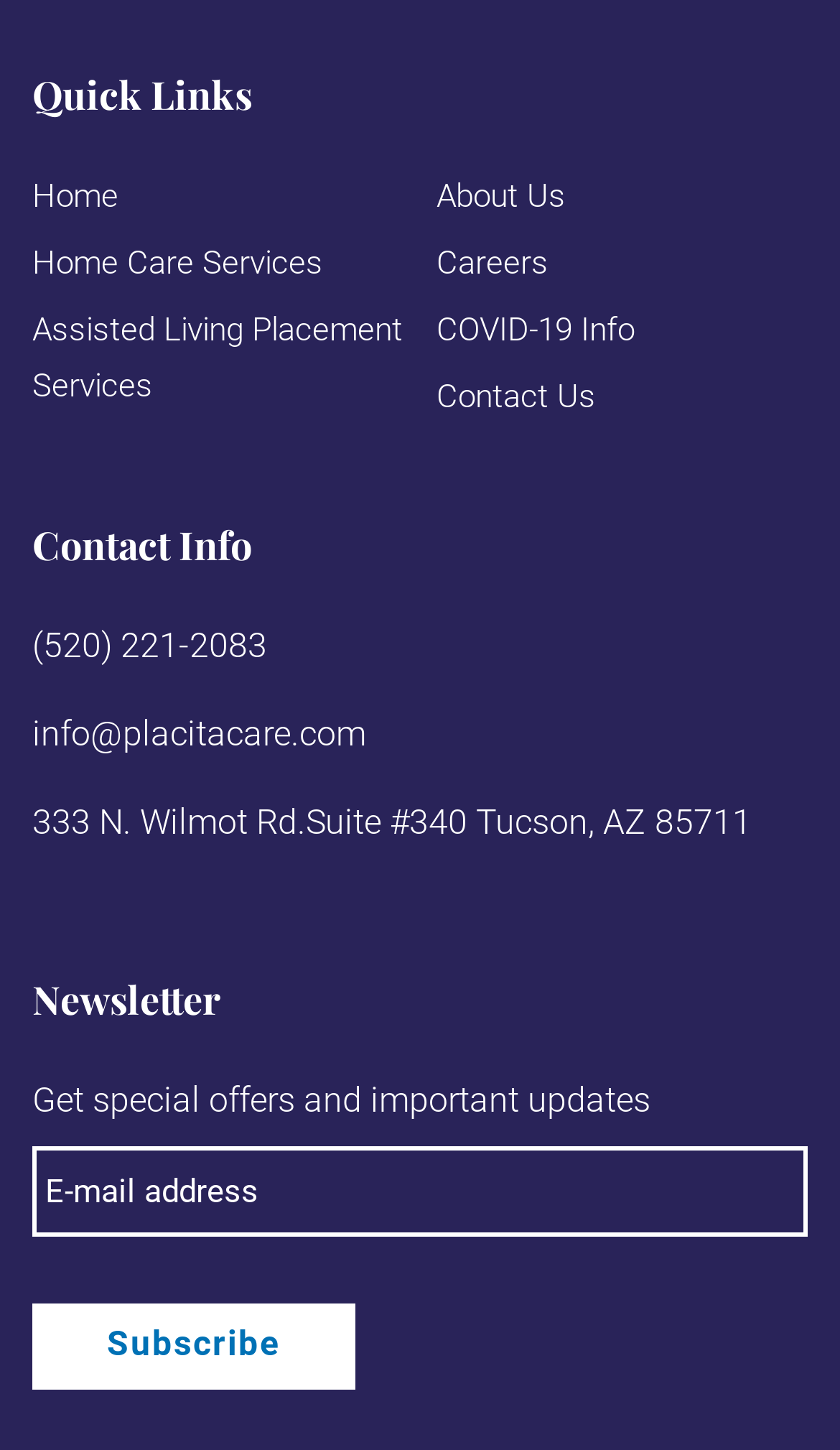Given the element description Home Care Services, predict the bounding box coordinates for the UI element in the webpage screenshot. The format should be (top-left x, top-left y, bottom-right x, bottom-right y), and the values should be between 0 and 1.

[0.038, 0.168, 0.385, 0.195]